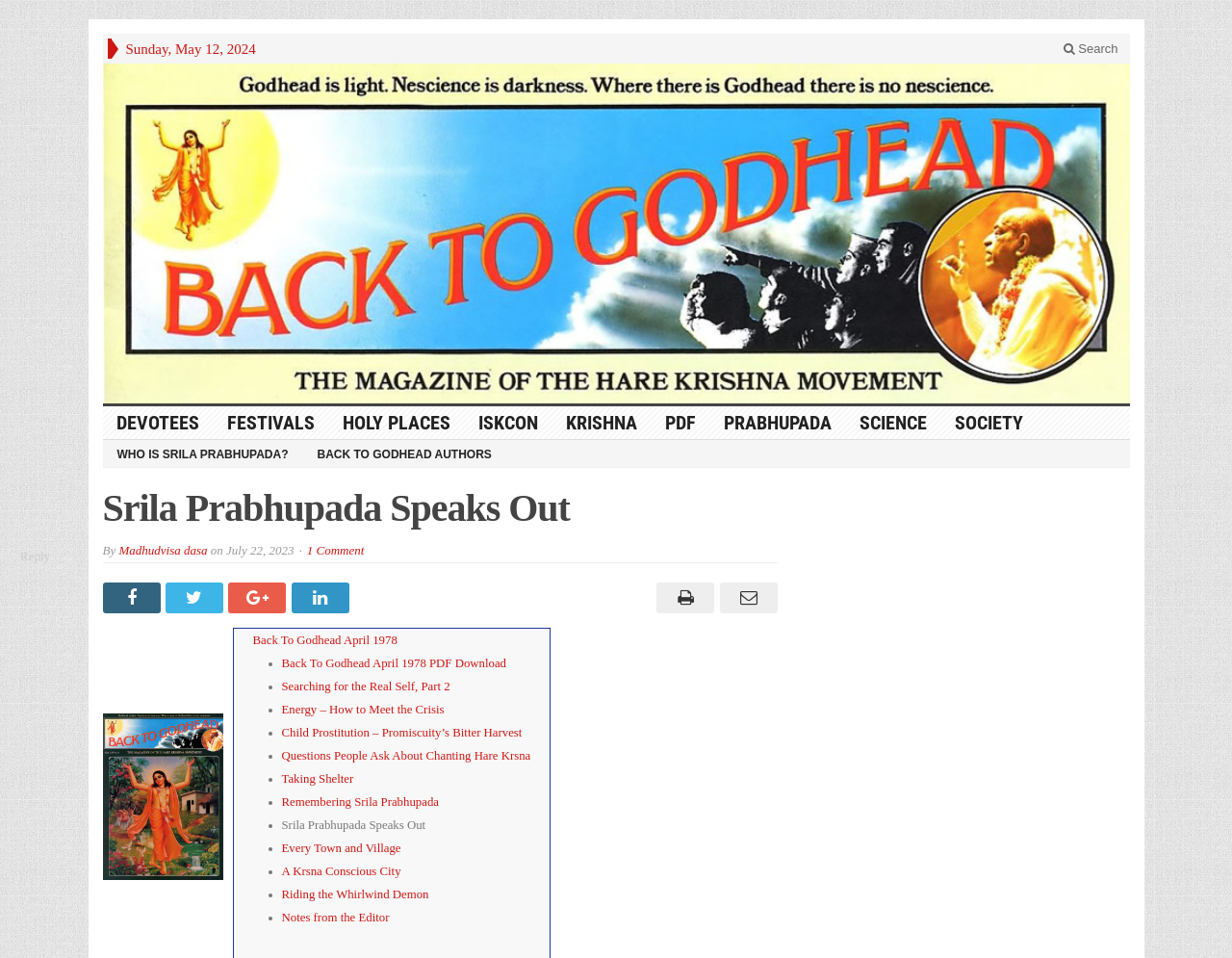What is the name of the magazine? Analyze the screenshot and reply with just one word or a short phrase.

Back to Godhead